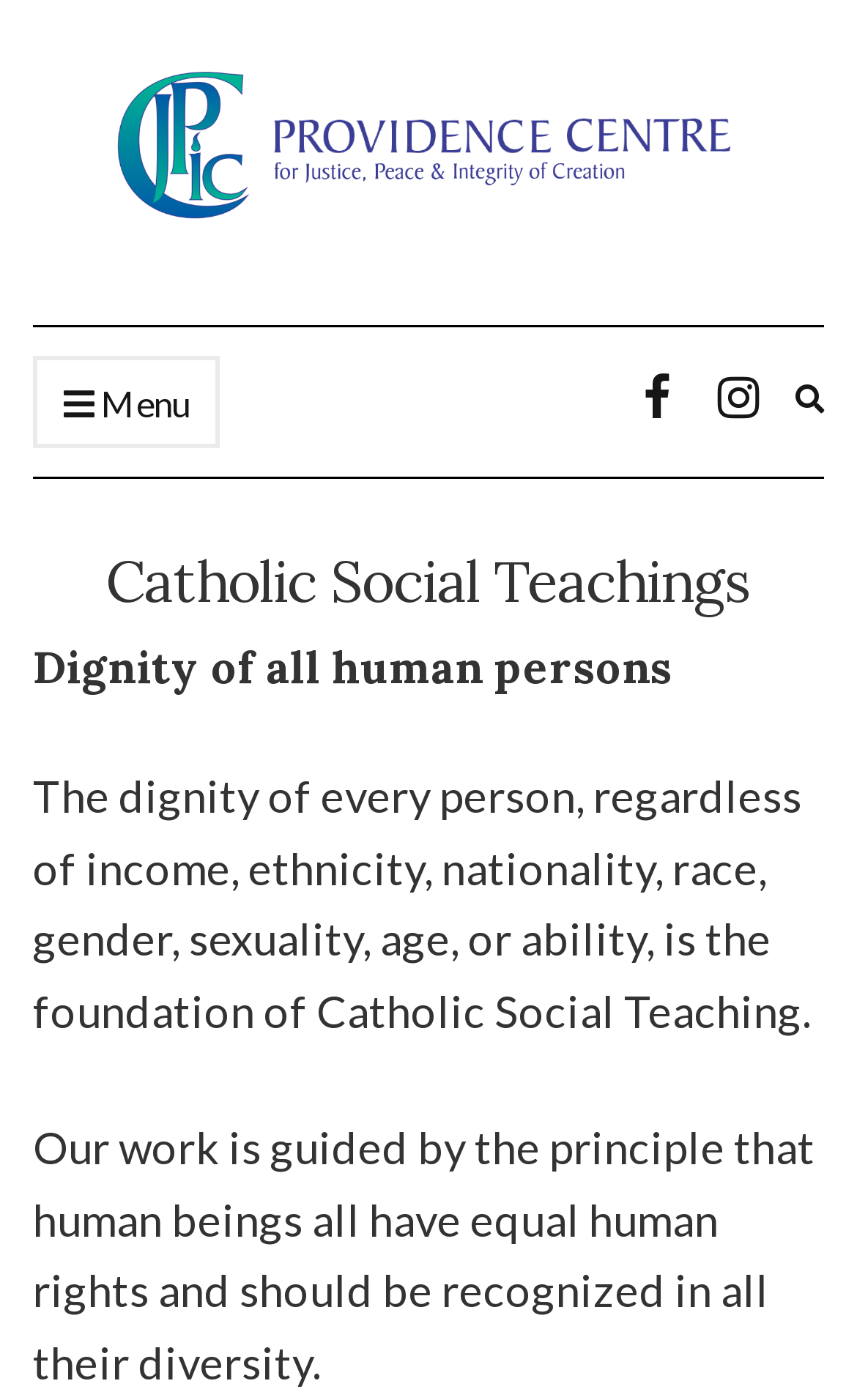Using the provided description Menu, find the bounding box coordinates for the UI element. Provide the coordinates in (top-left x, top-left y, bottom-right x, bottom-right y) format, ensuring all values are between 0 and 1.

[0.038, 0.254, 0.256, 0.32]